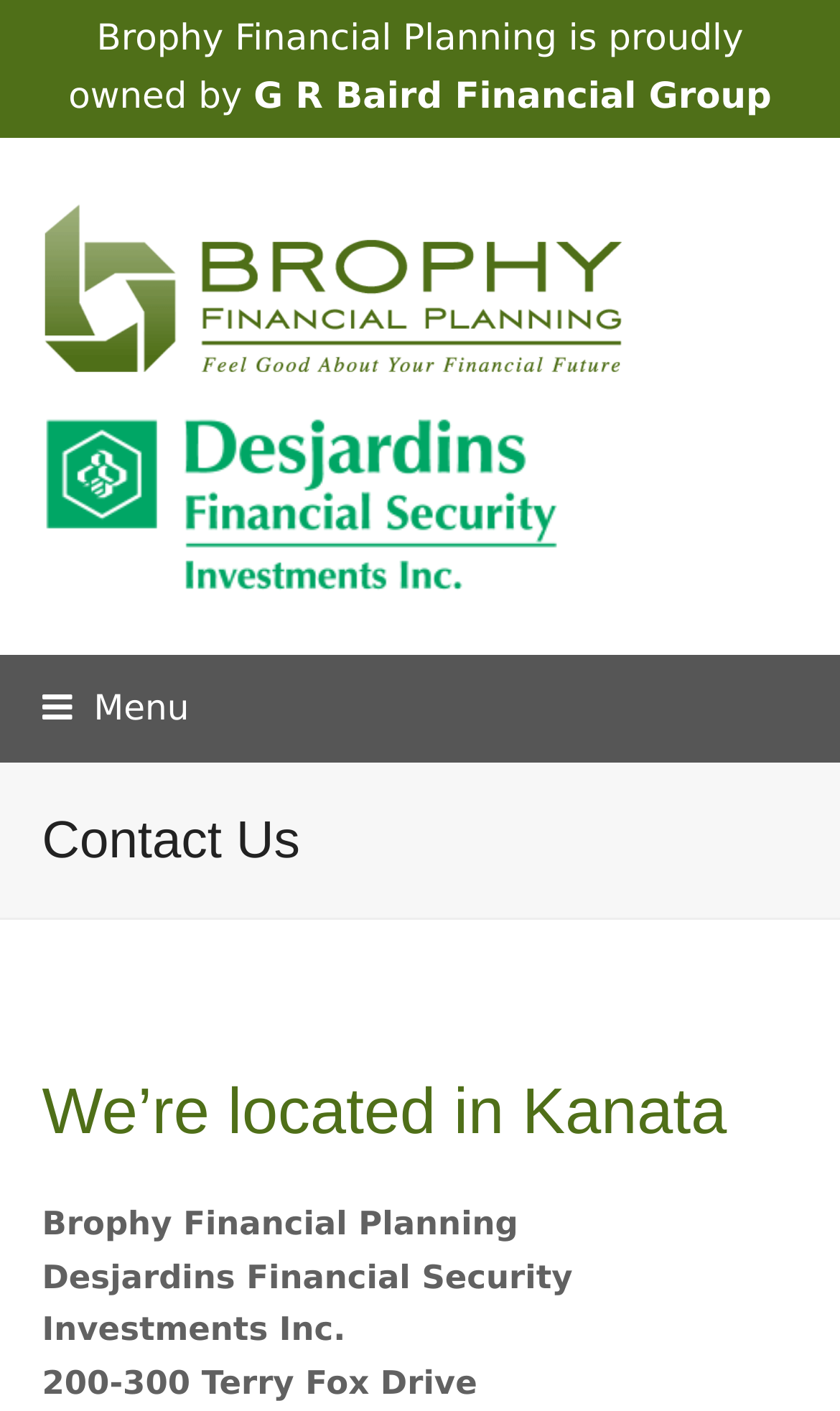What is the location of the company? Look at the image and give a one-word or short phrase answer.

Kanata